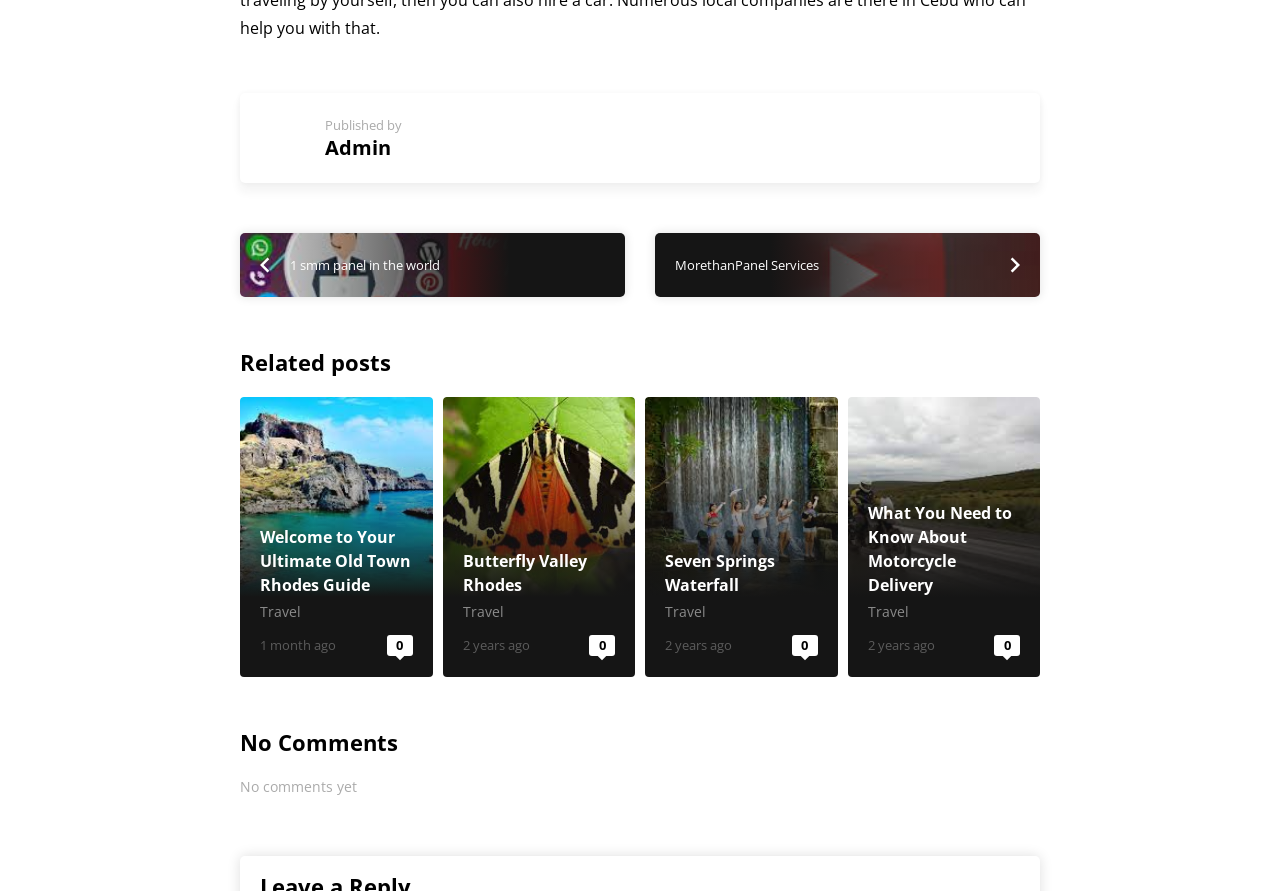Find the bounding box coordinates for the HTML element specified by: "Admin".

[0.254, 0.15, 0.305, 0.181]